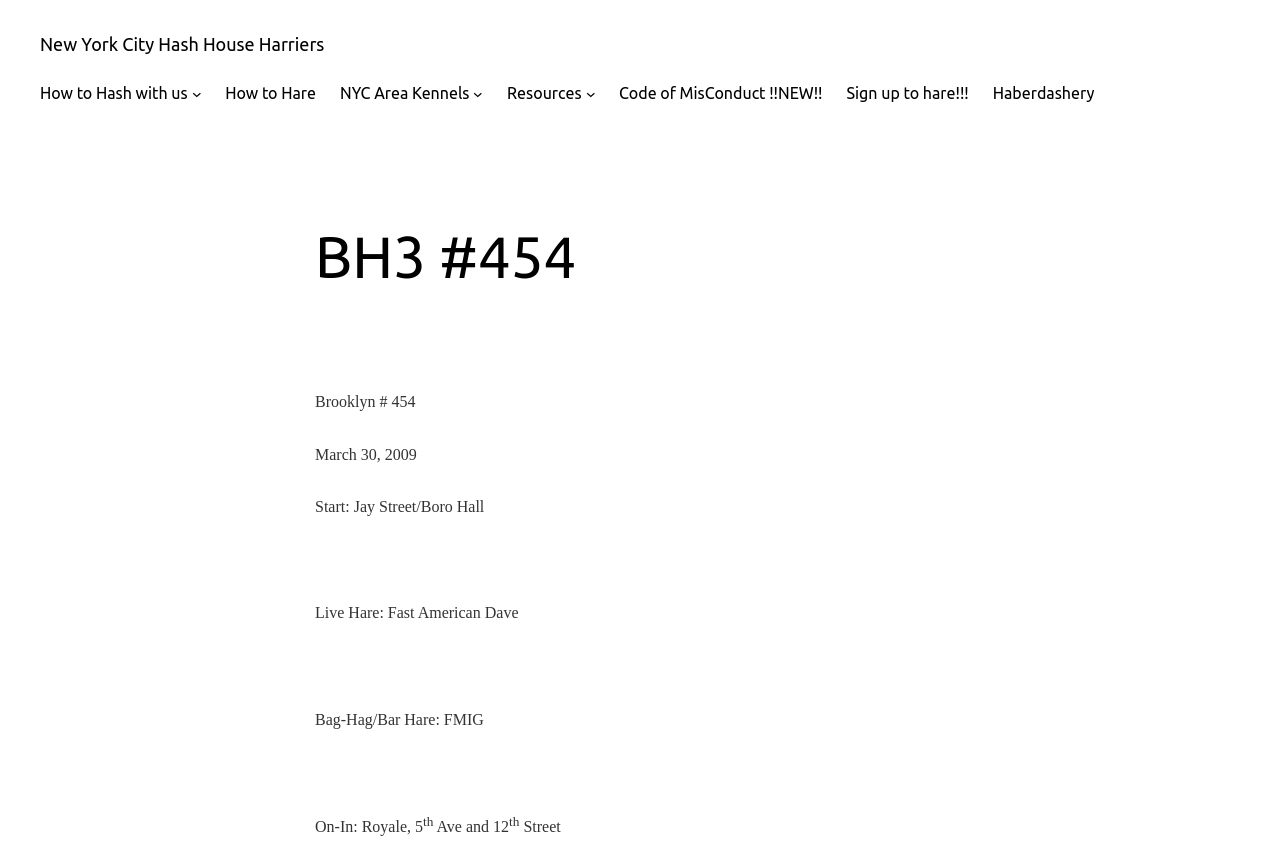Articulate a detailed summary of the webpage's content and design.

This webpage is about the New York City Hash House Harriers, specifically event #454. At the top, there is a row of links, including "New York City Hash House Harriers", "How to Hash with us", "How to Hare", "NYC Area Kennels", "Resources", "Code of MisConduct!!NEW!!", "Sign up to hare!!!", and "Haberdashery". Each of these links has a corresponding button that can be expanded to show a submenu.

Below the links, there is a heading "BH3 #454" in a larger font. Underneath the heading, there is a section with details about the event, including the location "Brooklyn", the date "March 30, 2009", and the start location "Jay Street/Boro Hall". There is also information about the hare, bag-hag, and on-in locations.

The event details are organized in a vertical column, with each piece of information stacked on top of the other. The text is generally centered, with some slight variations in alignment. There are no images on the page.